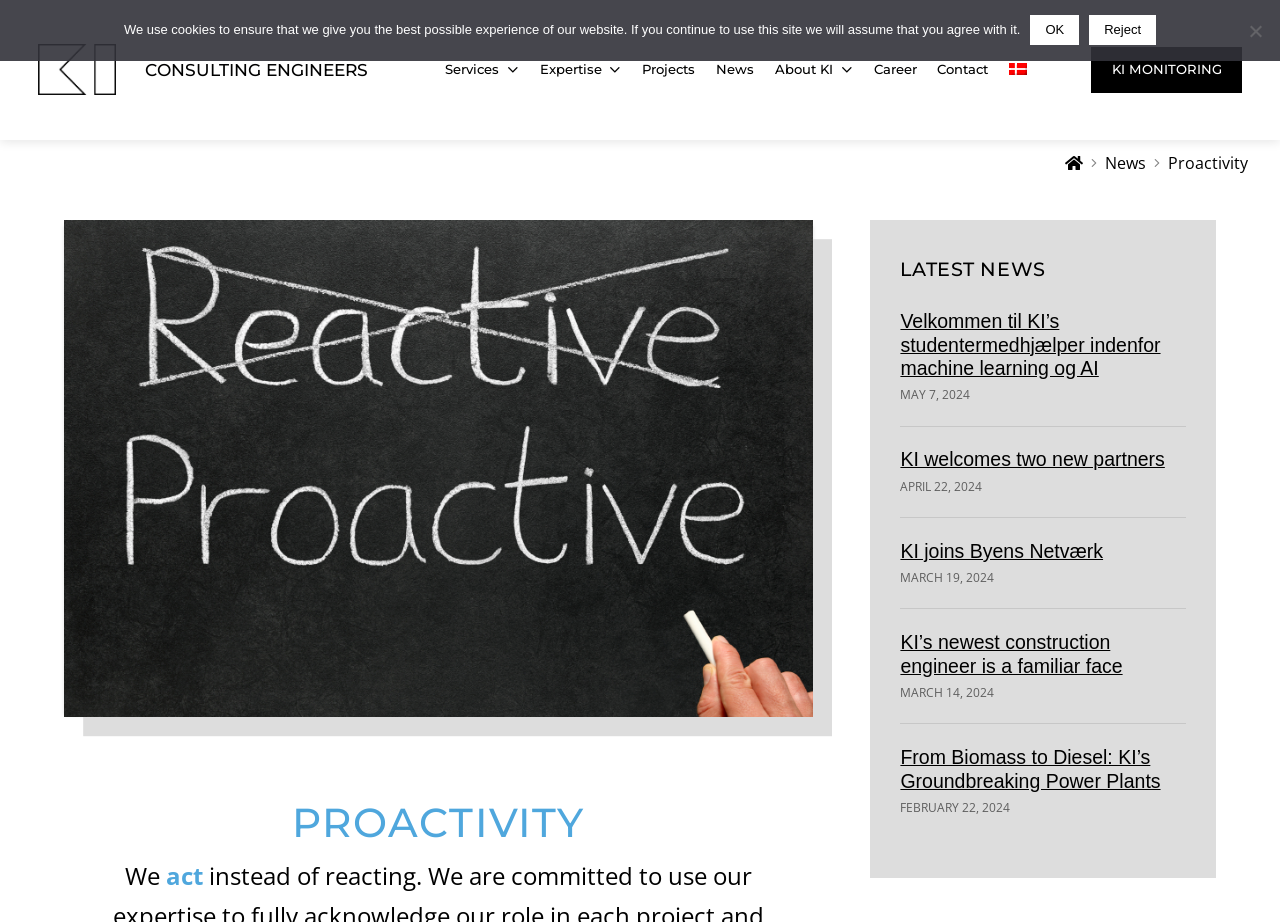Please provide a brief answer to the following inquiry using a single word or phrase:
What language can the website be displayed in?

Danish